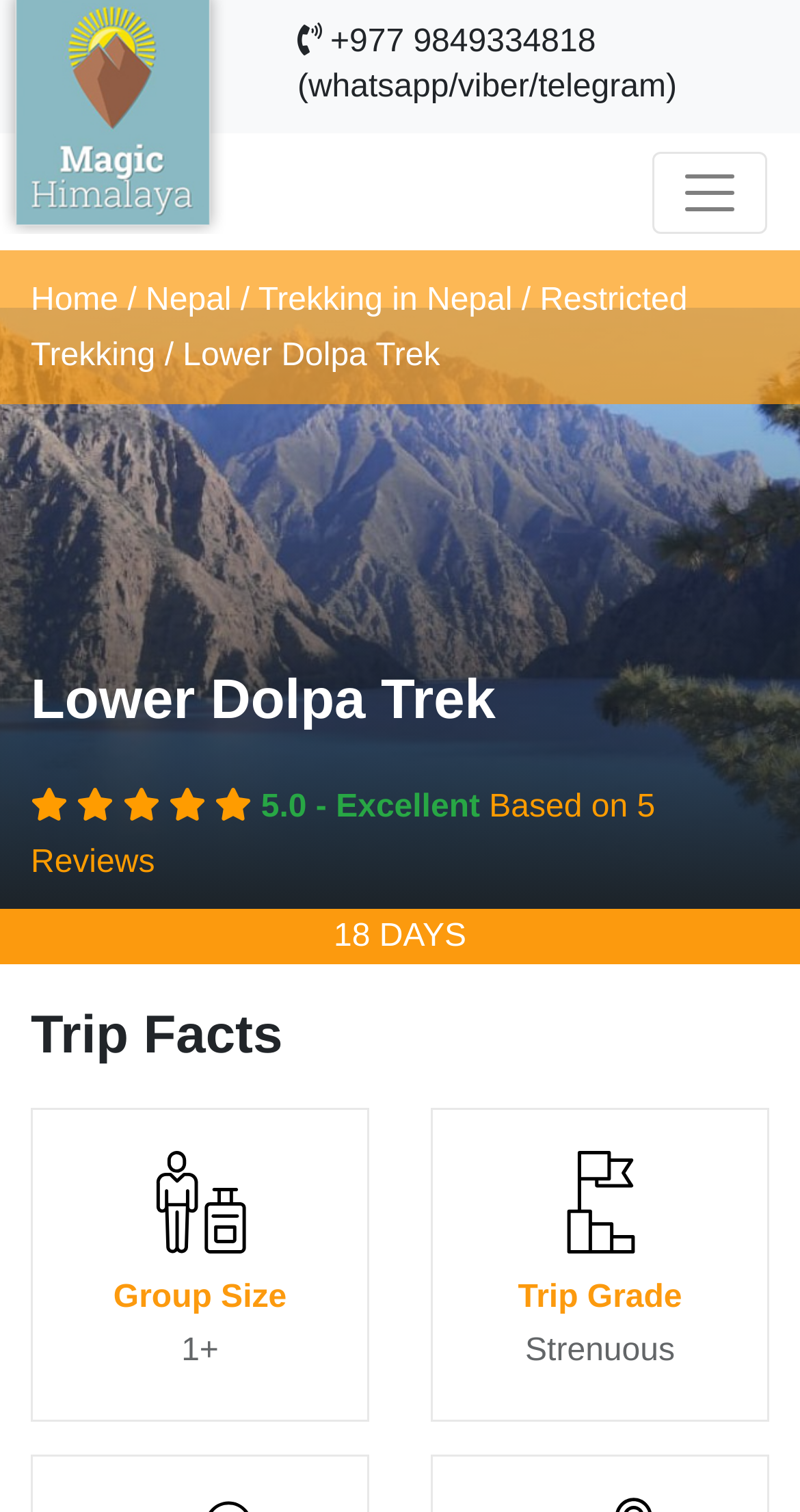Please respond in a single word or phrase: 
What is the contact number for inquiries?

+977 9849334818